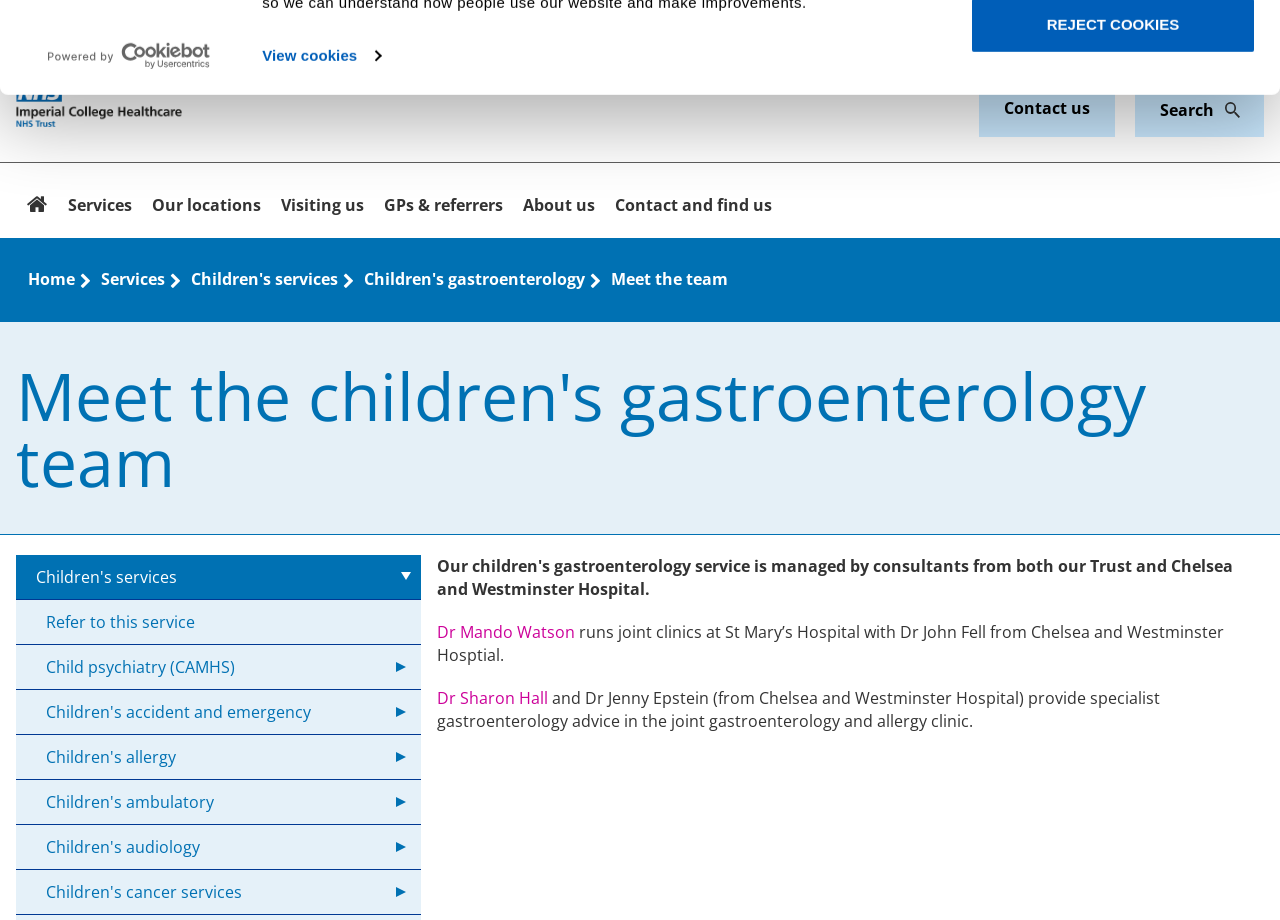Please locate and retrieve the main header text of the webpage.

Meet the children's gastroenterology team